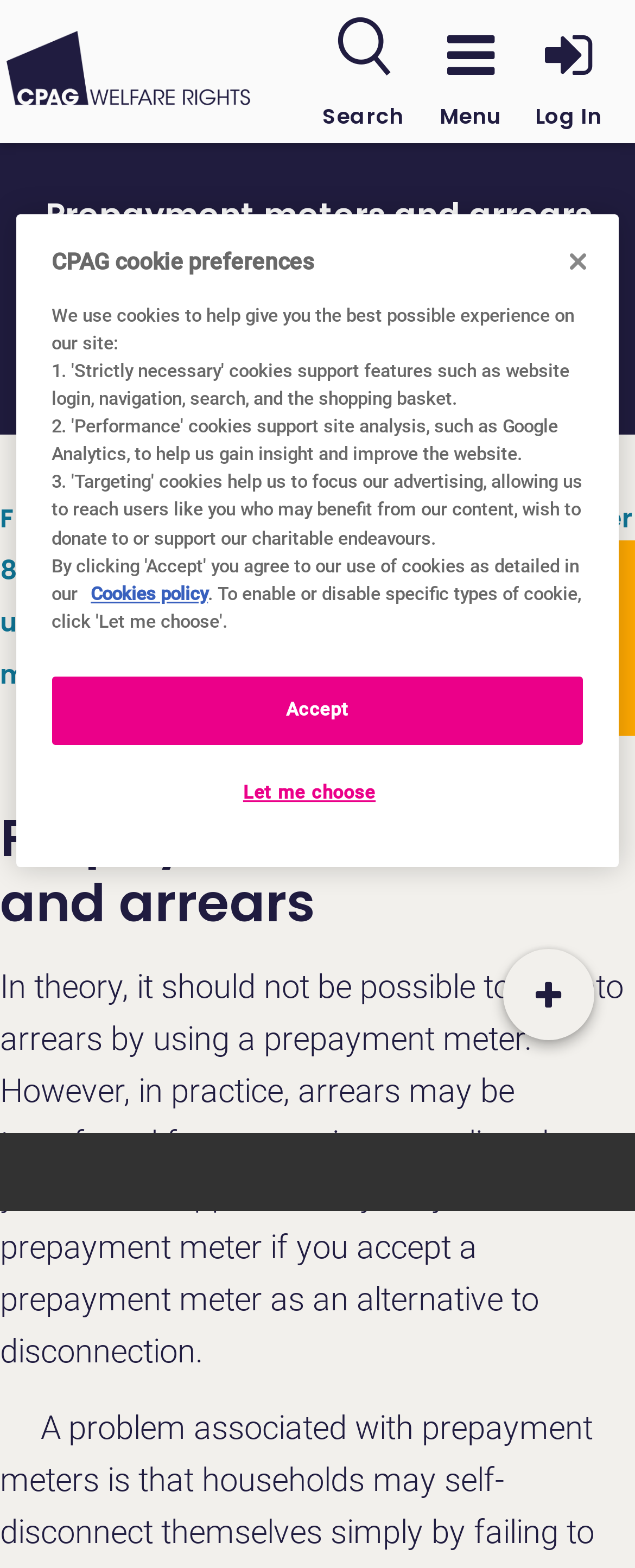Extract the primary header of the webpage and generate its text.

Prepayment meters and arrears